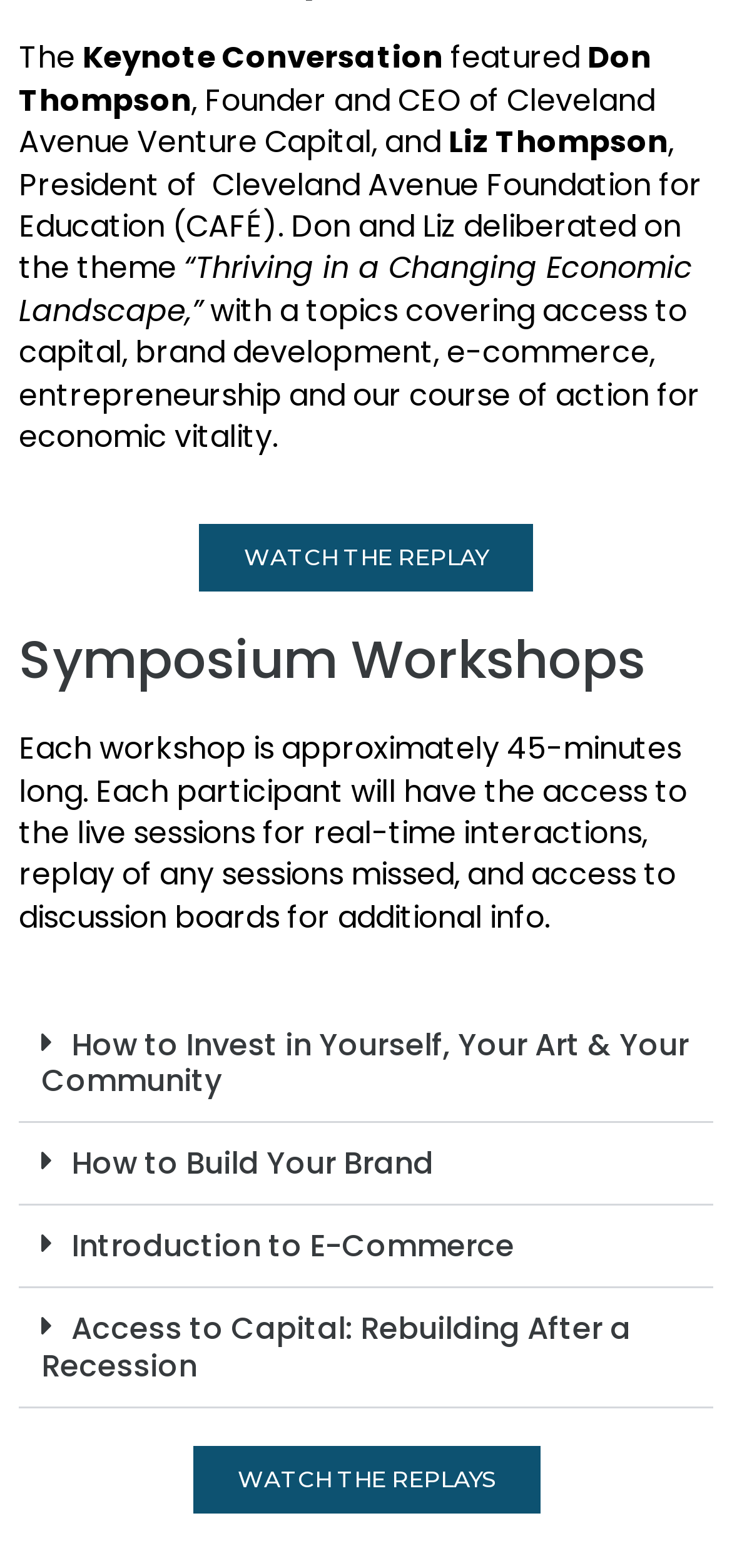Locate the bounding box coordinates of the clickable area needed to fulfill the instruction: "Explore the workshop on how to invest in yourself, your art and your community".

[0.026, 0.64, 0.974, 0.716]